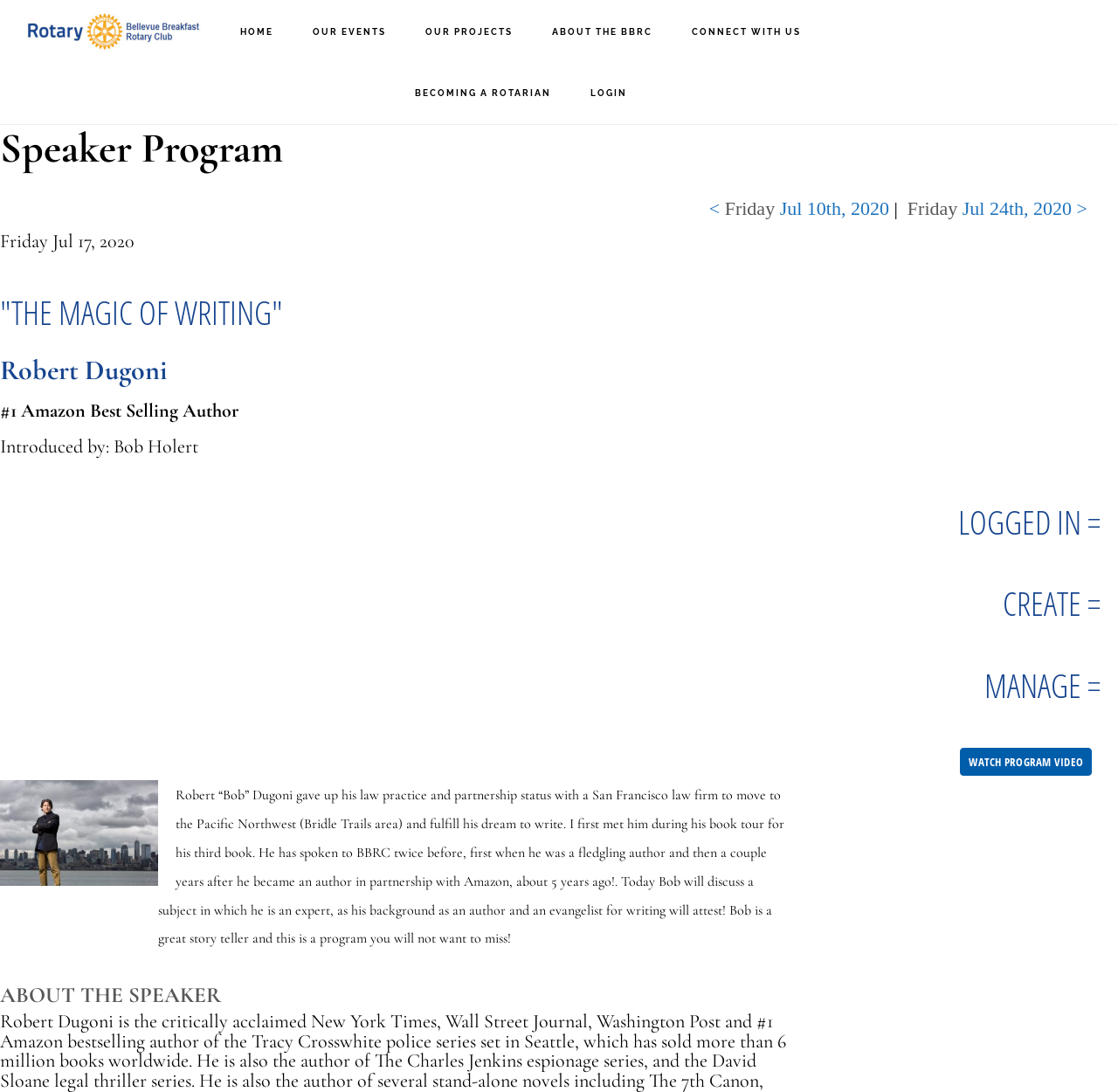Using the provided element description "Login", determine the bounding box coordinates of the UI element.

[0.512, 0.058, 0.576, 0.114]